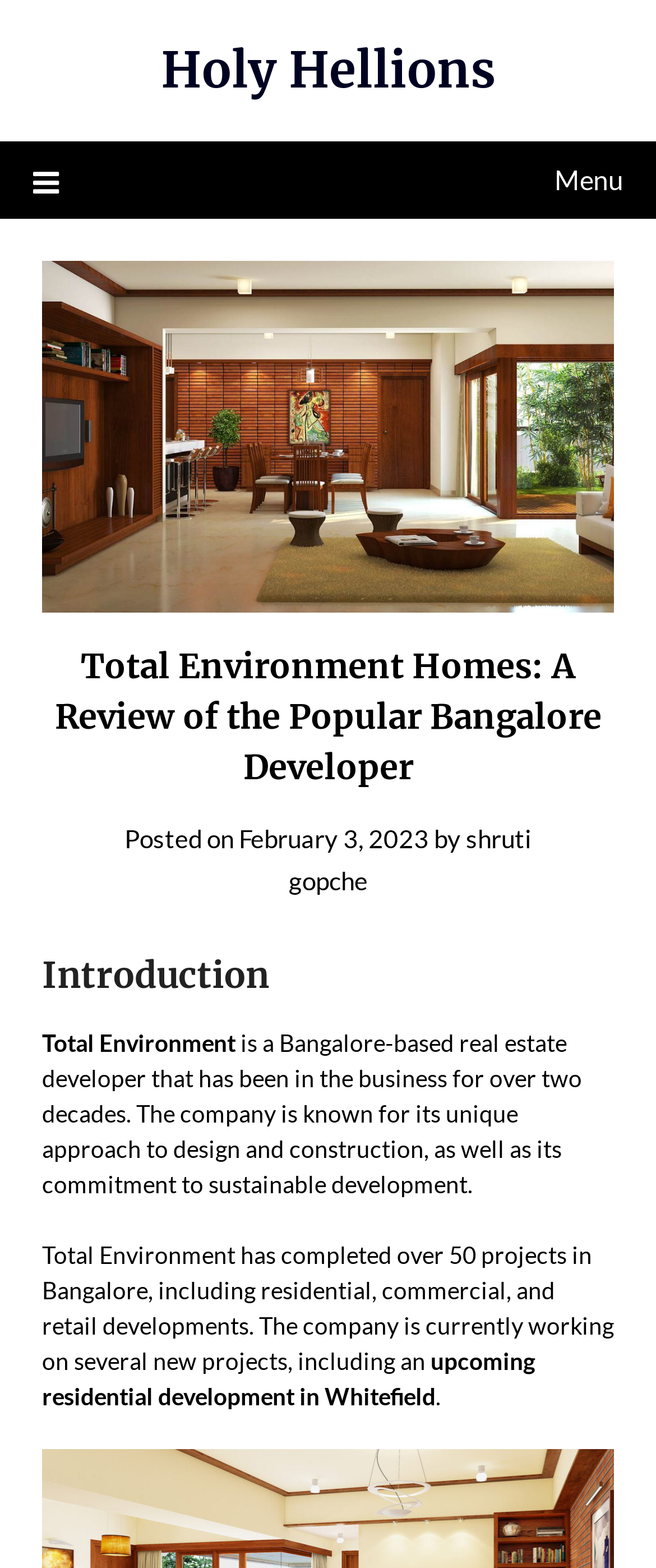Please specify the bounding box coordinates in the format (top-left x, top-left y, bottom-right x, bottom-right y), with all values as floating point numbers between 0 and 1. Identify the bounding box of the UI element described by: Sign In / Register User

None